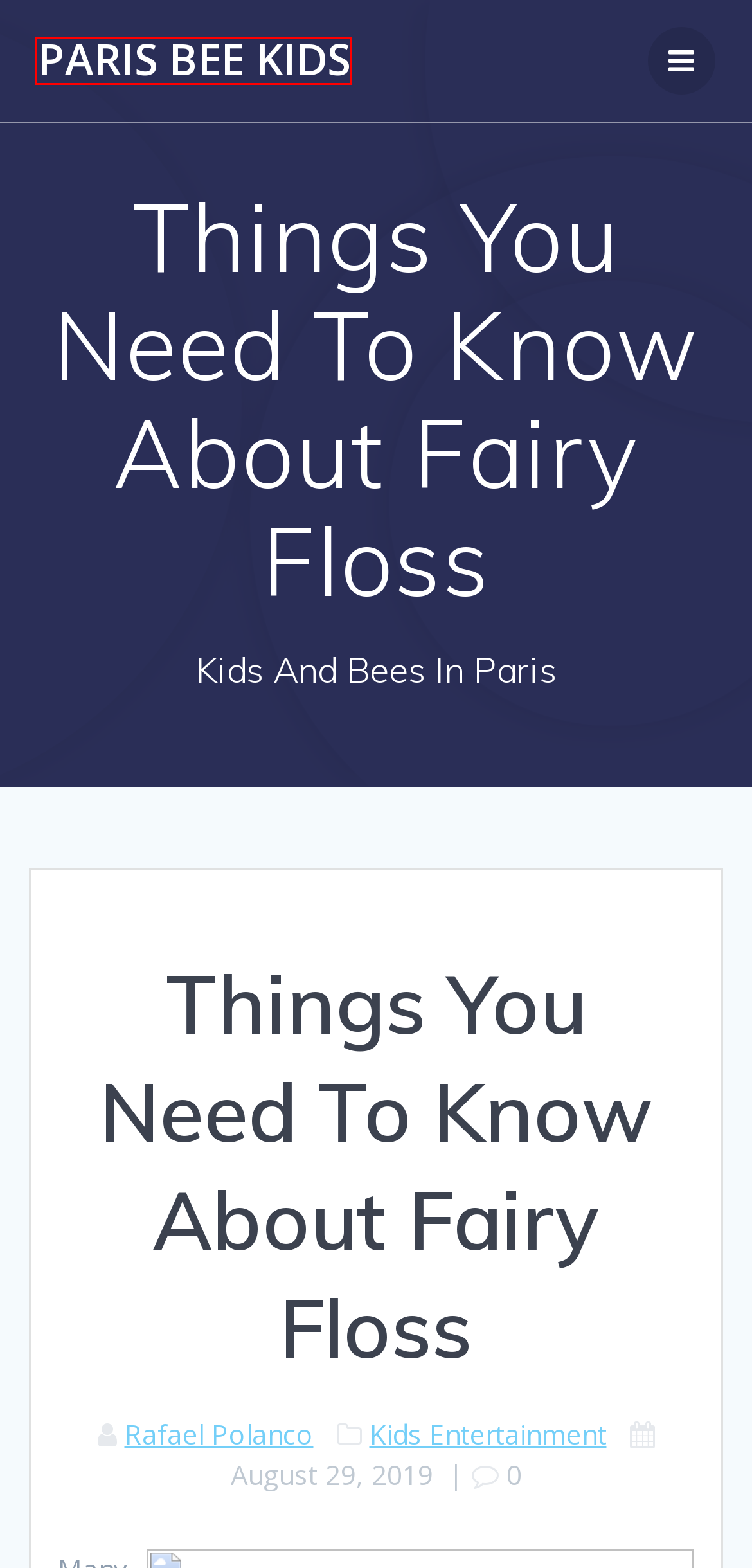You are presented with a screenshot of a webpage that includes a red bounding box around an element. Determine which webpage description best matches the page that results from clicking the element within the red bounding box. Here are the candidates:
A. Paris Bee Kids – Kids And Bees In Paris
B. Turning To Formula Milk For Baby: The Advantages – Paris Bee Kids
C. Kids Entertainment – Paris Bee Kids
D. Sno Cone Machine Hire Melbourne | Contact Us
E. October 2019 – Paris Bee Kids
F. August 2019 – Paris Bee Kids
G. April 2019 – Paris Bee Kids
H. The Top Benefits For Hiring A Sleep Consultant For Your Baby – Paris Bee Kids

A